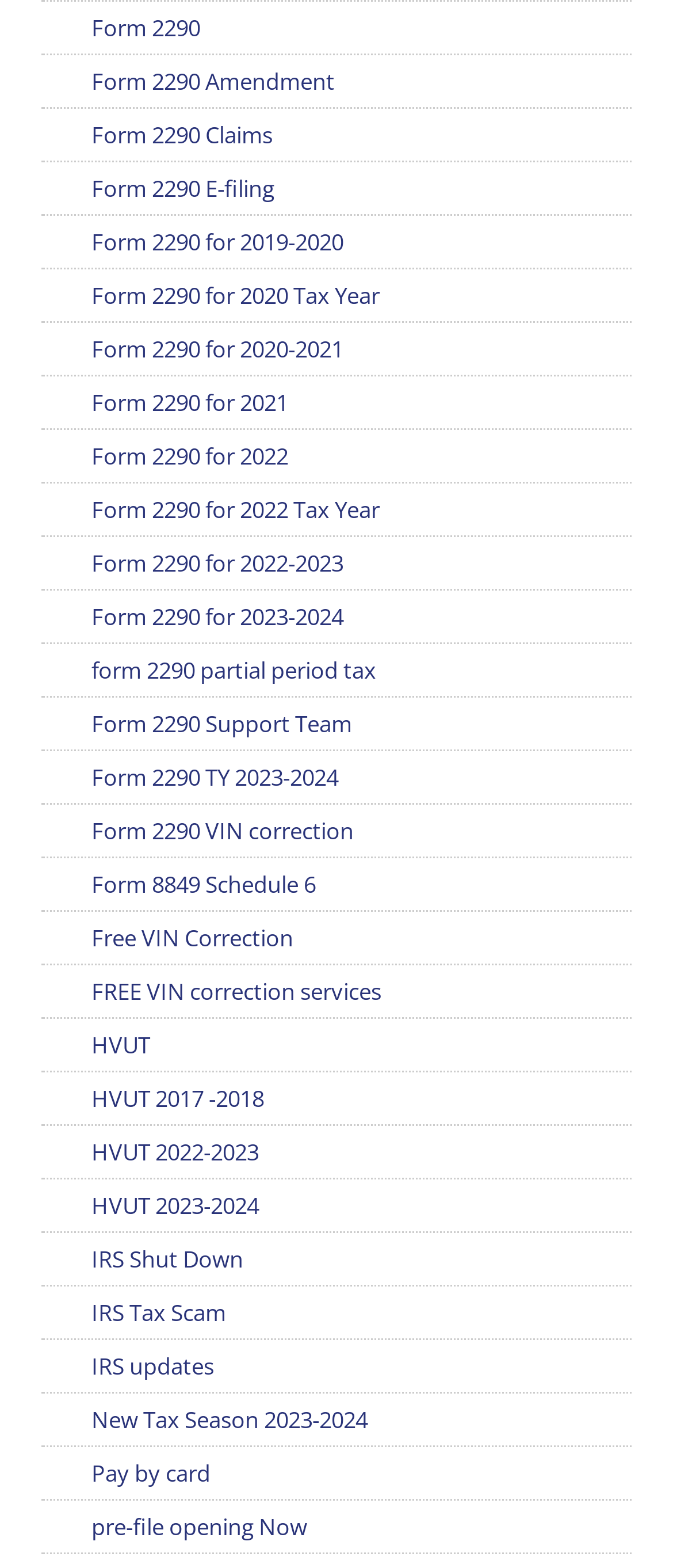What is the IRS-related issue mentioned on this webpage?
Please answer the question as detailed as possible based on the image.

One of the links on the webpage mentions 'IRS Shut Down', indicating that the webpage is aware of or discussing an IRS-related issue, specifically a shutdown.